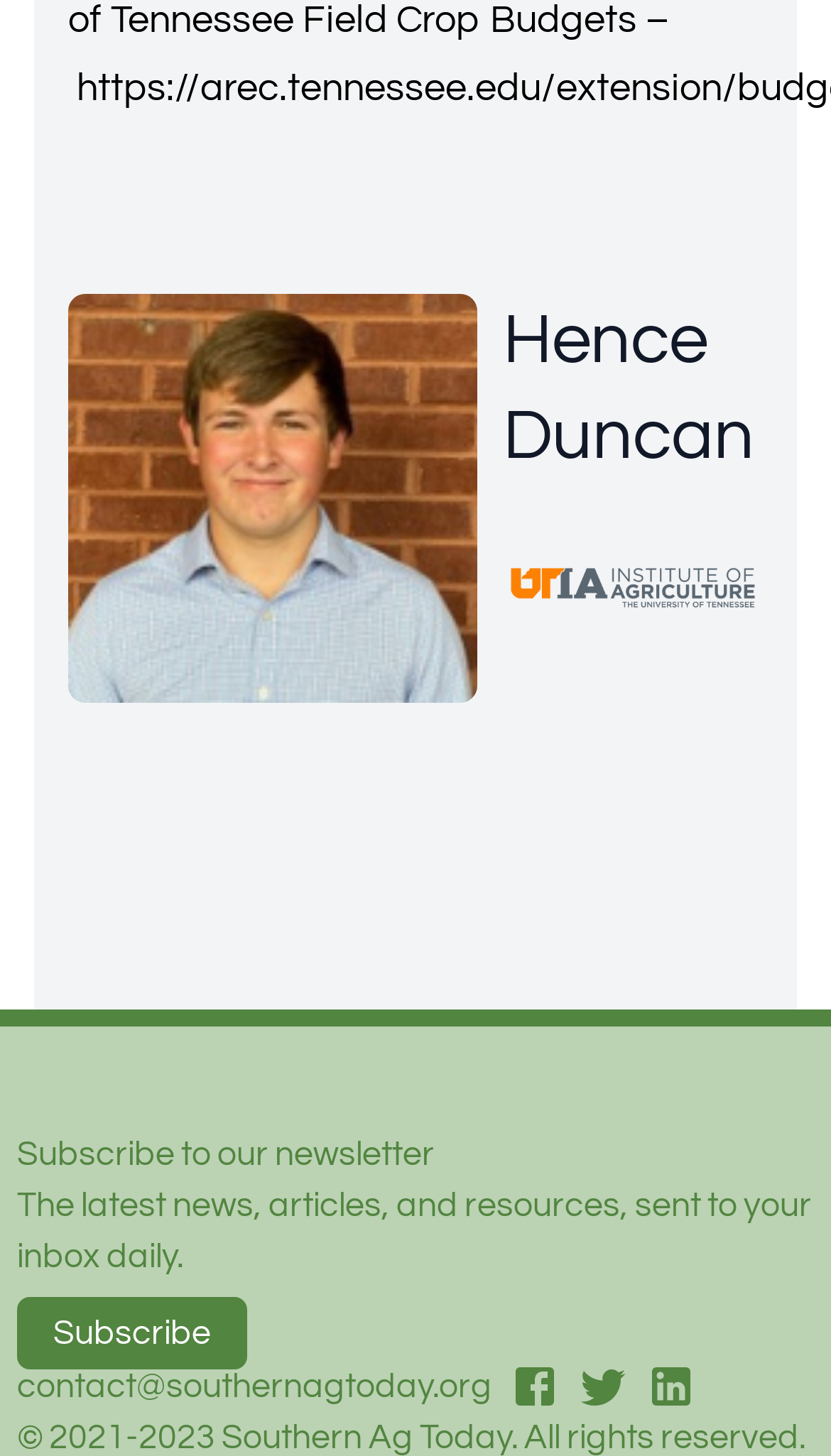Refer to the image and offer a detailed explanation in response to the question: What is the image above the 'Subscribe to our newsletter' heading?

I found a figure element with an image element inside it, which has the text 'Hence Duncan'. This image is located above the 'Subscribe to our newsletter' heading, suggesting that it is related to the newsletter or the organization.